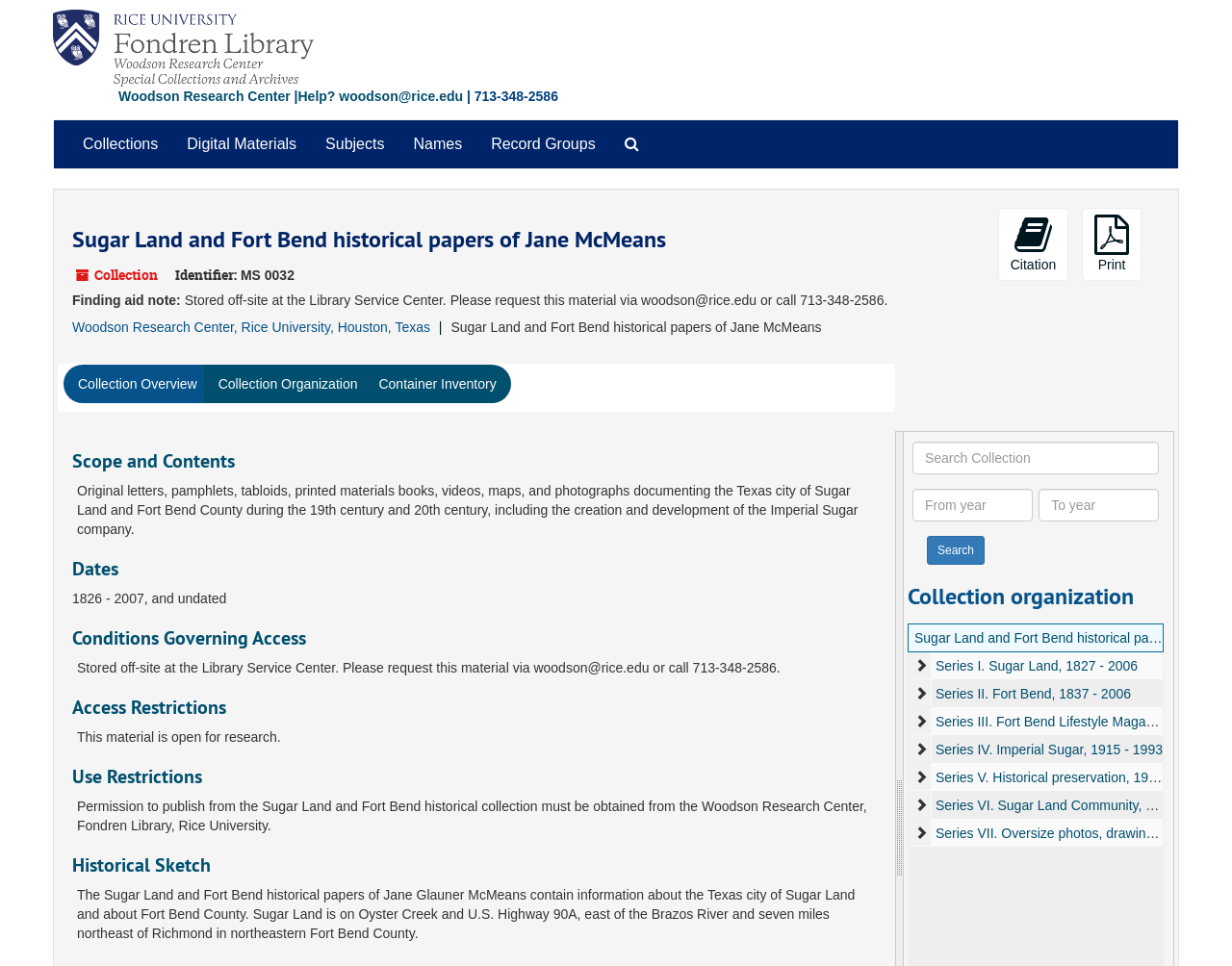Summarize the webpage in an elaborate manner.

This webpage is about the "Sugar Land and Fort Bend historical papers of Jane McMeans" collection. At the top, there is an image of the "ArchivesSpace" logo, followed by a link to the "Woodson Research Center" and contact information. Below this, there is a top-level navigation menu with links to "Collections", "Digital Materials", "Subjects", "Names", "Record Groups", and "Search The Archives".

The main content of the page is divided into several sections. The first section displays the title of the collection, "Sugar Land and Fort Bend historical papers of Jane McMeans", and provides an identifier, "MS 0032". Below this, there are page actions, including buttons to cite and print the page.

The next section is a finding aid note, which informs users that the material is stored off-site and provides instructions on how to request it. This is followed by a hierarchical navigation menu, which displays the collection's hierarchy.

The main content of the page is organized into several sections, including "Collection Overview", "Collection Organization", "Container Inventory", "Scope and Contents", "Dates", "Conditions Governing Access", "Access Restrictions", "Use Restrictions", and "Historical Sketch". Each section provides detailed information about the collection, including its scope, dates, and access restrictions.

On the right side of the page, there is a search function, which allows users to search the collection by keyword, date range, or other criteria. Below this, there is a table displaying the collection's organization, with expandable sections for each series.

Overall, this webpage provides a detailed description of the "Sugar Land and Fort Bend historical papers of Jane McMeans" collection, including its contents, organization, and access restrictions.